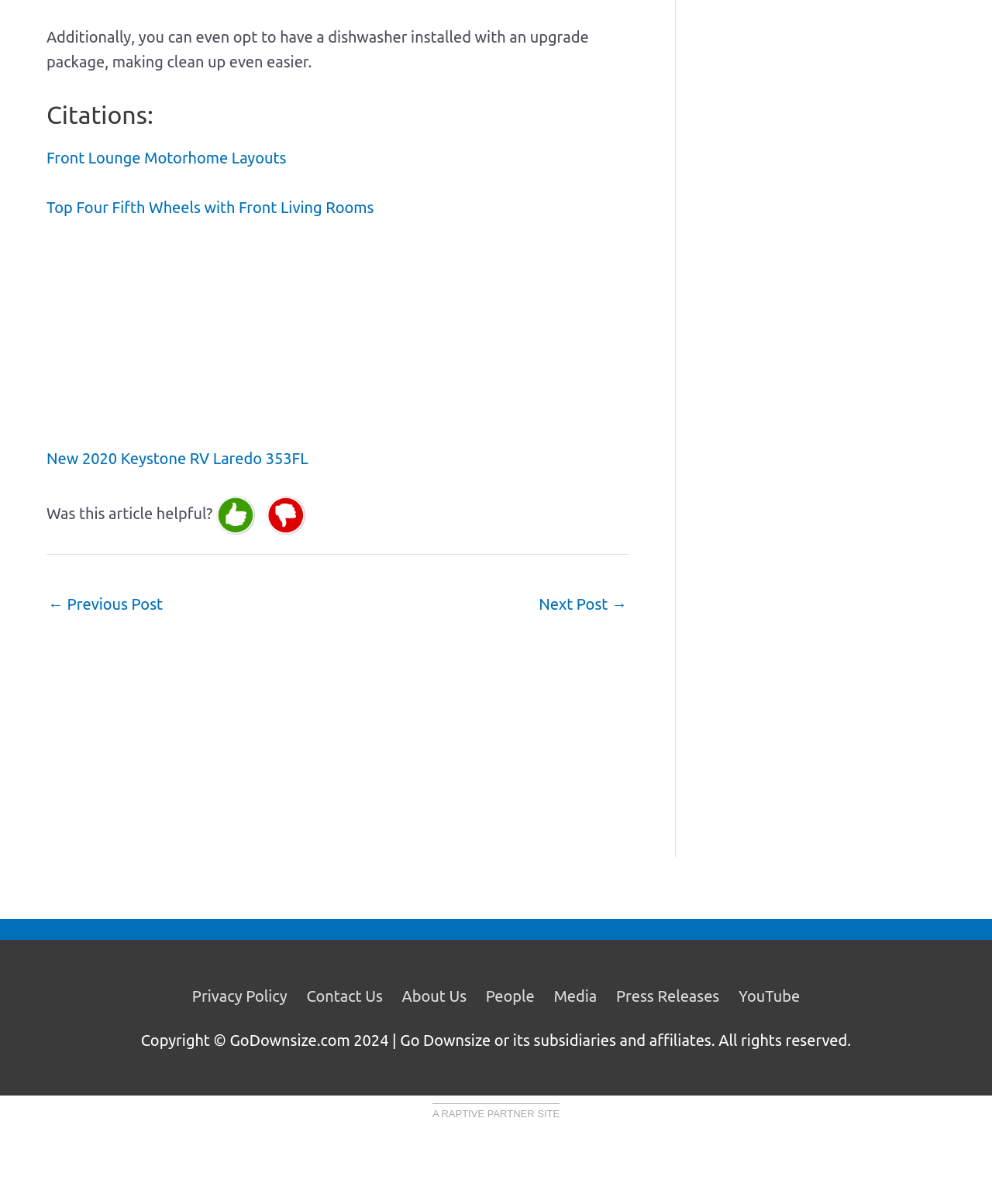Provide a brief response to the question using a single word or phrase: 
What is the copyright information for?

GoDownsize.com 2024